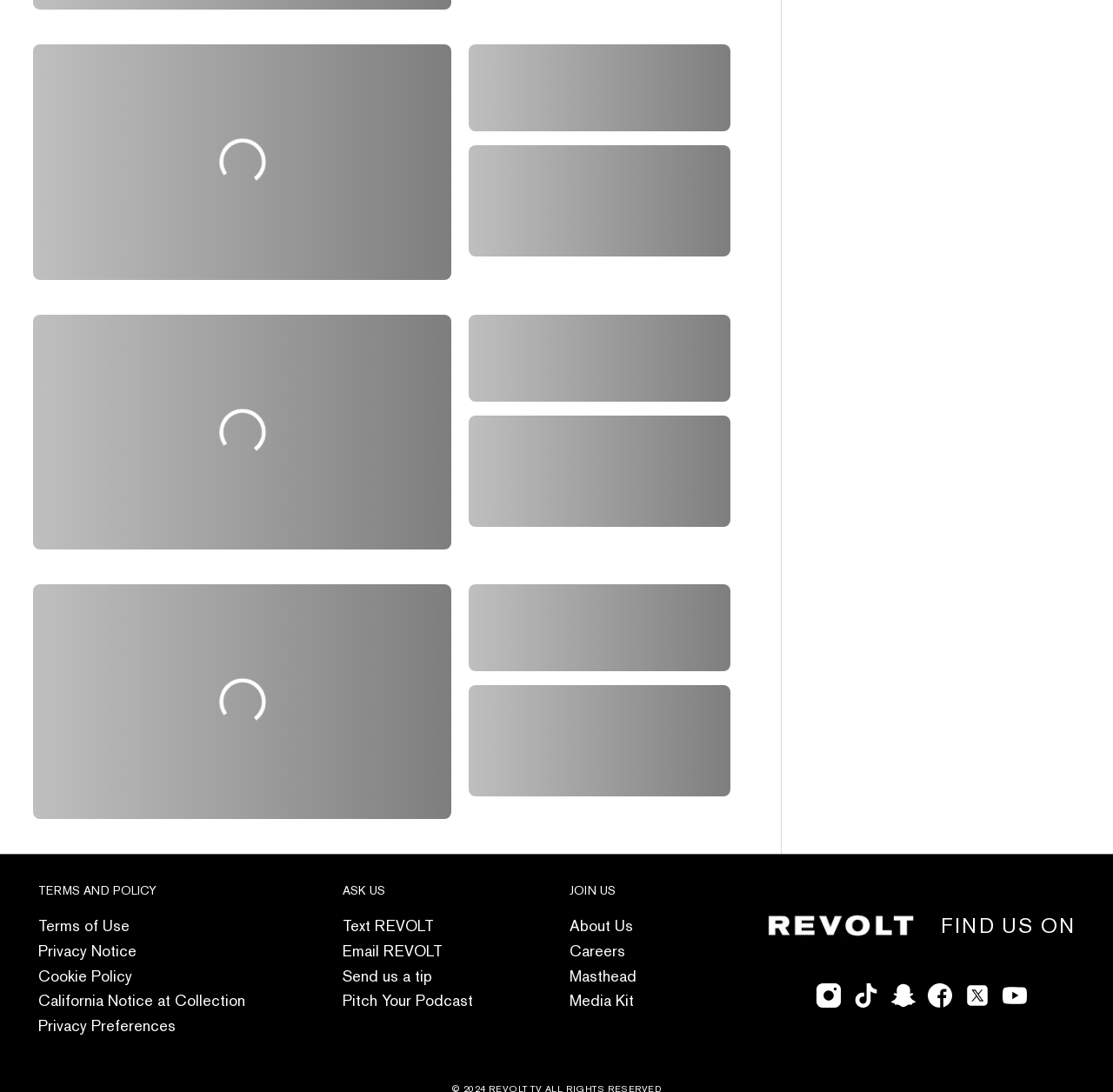Give a one-word or short phrase answer to this question: 
What is the dominant color of the images?

Unknown